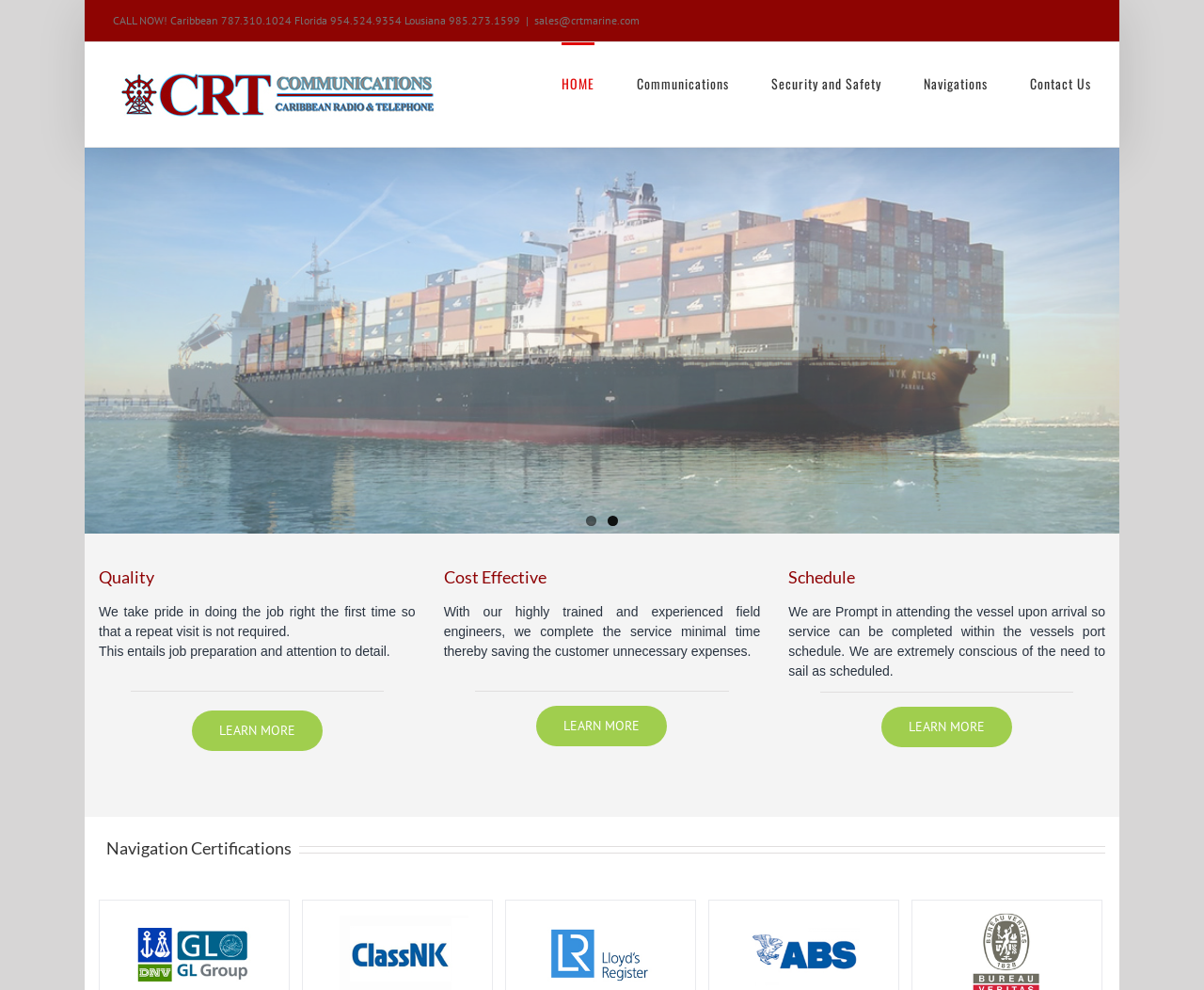Bounding box coordinates are to be given in the format (top-left x, top-left y, bottom-right x, bottom-right y). All values must be floating point numbers between 0 and 1. Provide the bounding box coordinate for the UI element described as: Learn More

[0.446, 0.713, 0.554, 0.754]